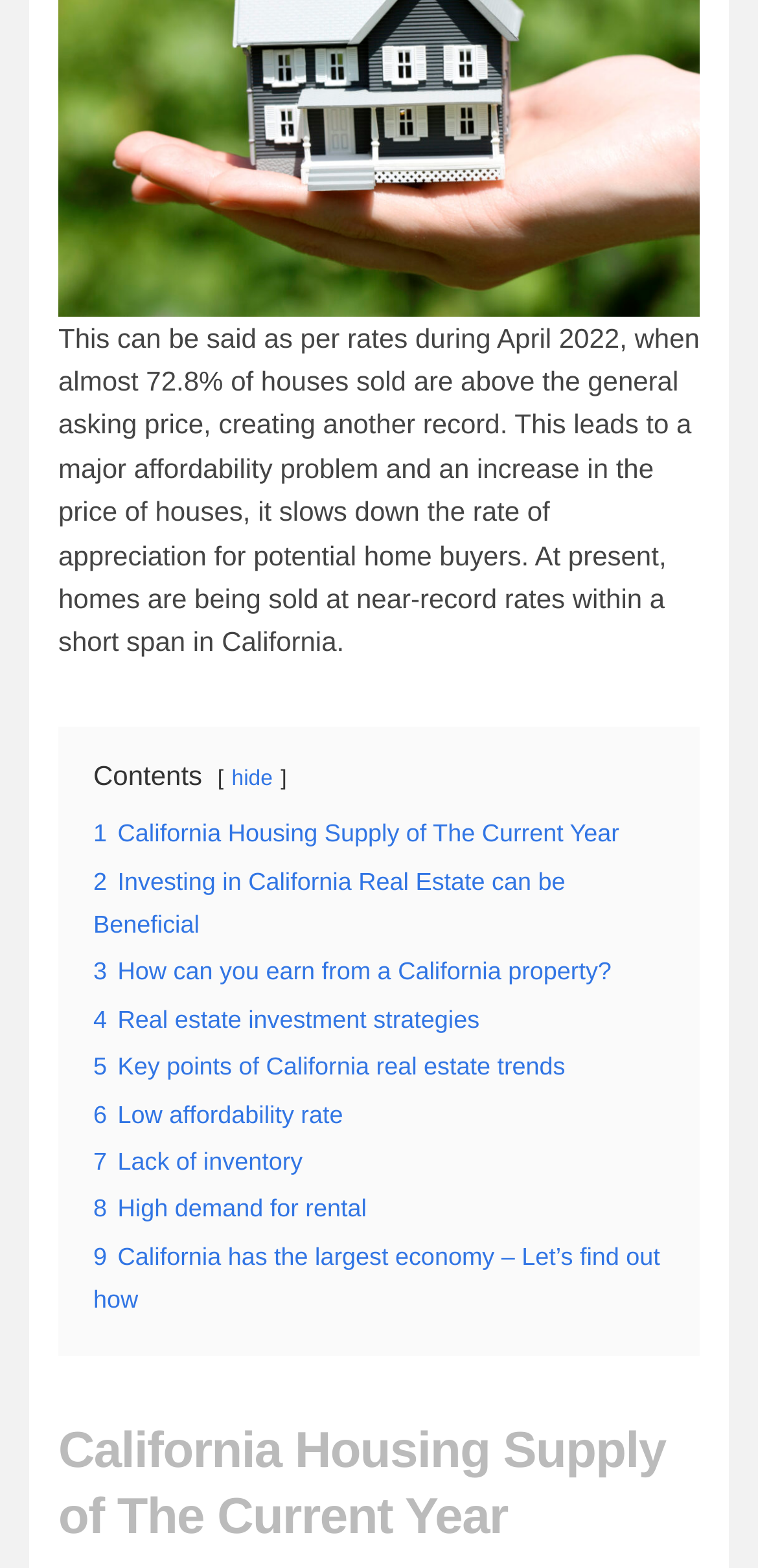What is the relationship between the rate of appreciation and the housing market in California?
Provide a detailed answer to the question using information from the image.

According to the static text on the webpage, 'it slows down the rate of appreciation for potential home buyers.' This suggests that when the housing market in California is unaffordable, the rate of appreciation slows down, implying an inverse relationship between the two.